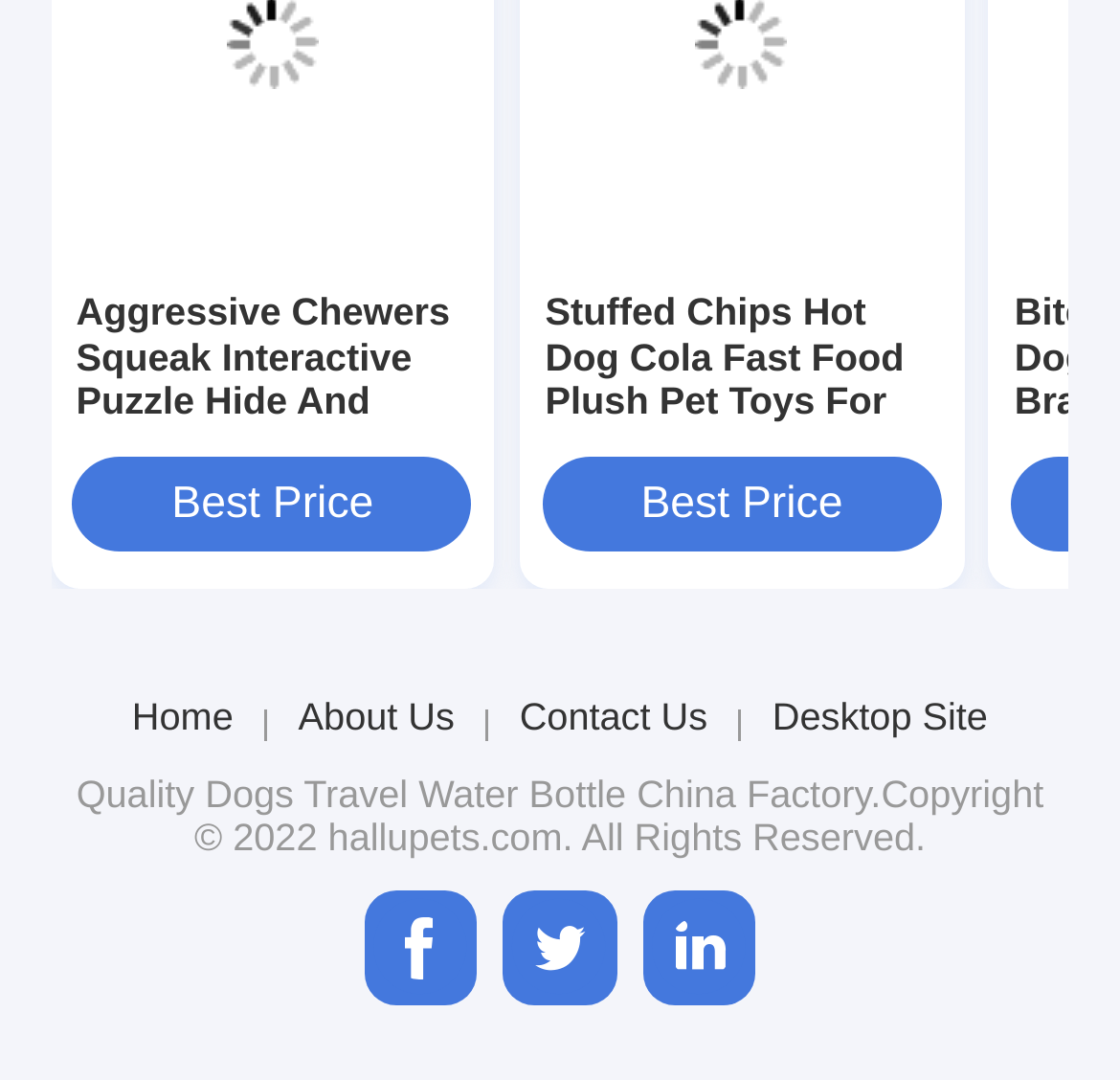How many navigation links are at the top of the page?
Look at the screenshot and respond with a single word or phrase.

4